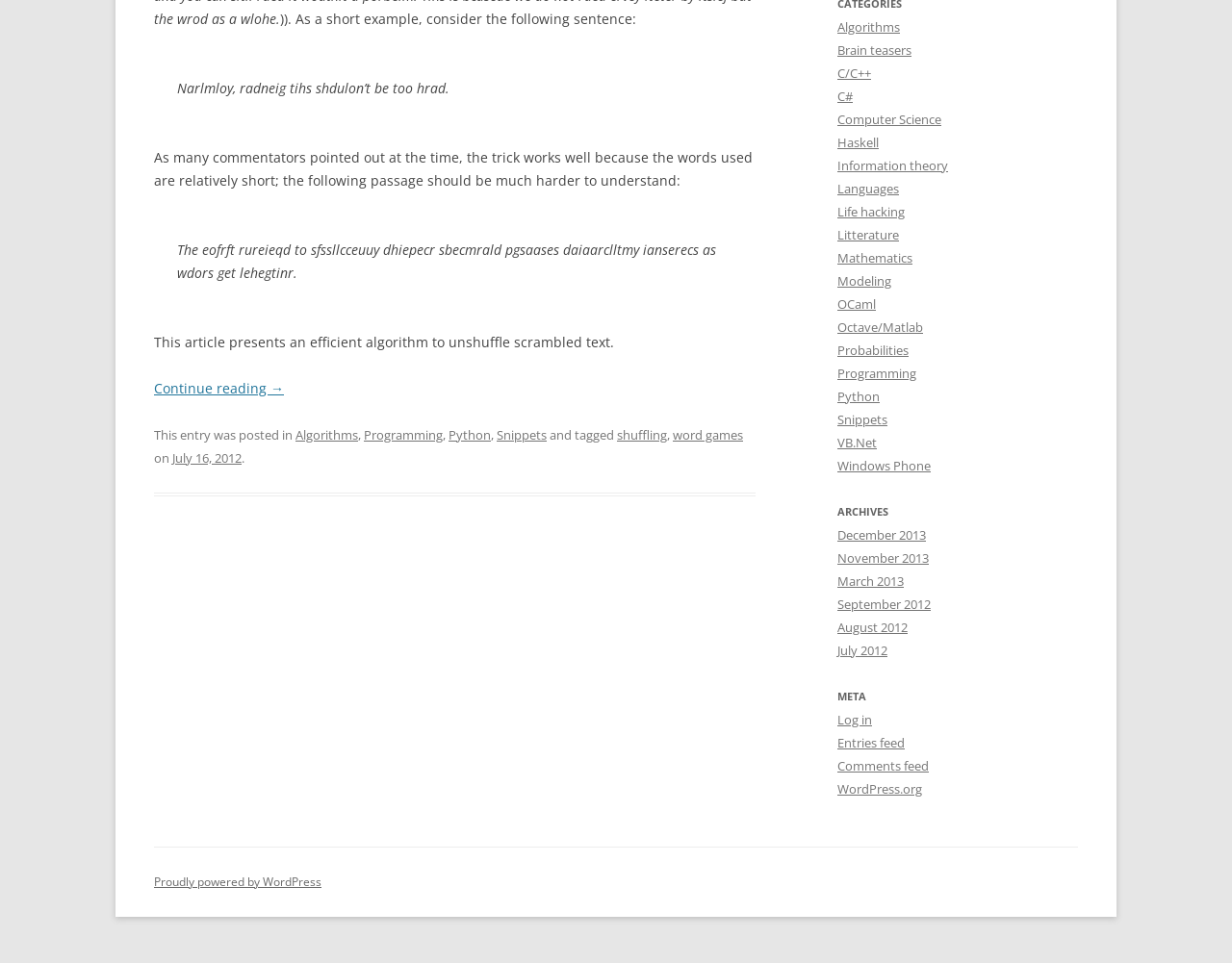Using the element description: "Python", determine the bounding box coordinates for the specified UI element. The coordinates should be four float numbers between 0 and 1, [left, top, right, bottom].

[0.68, 0.403, 0.714, 0.421]